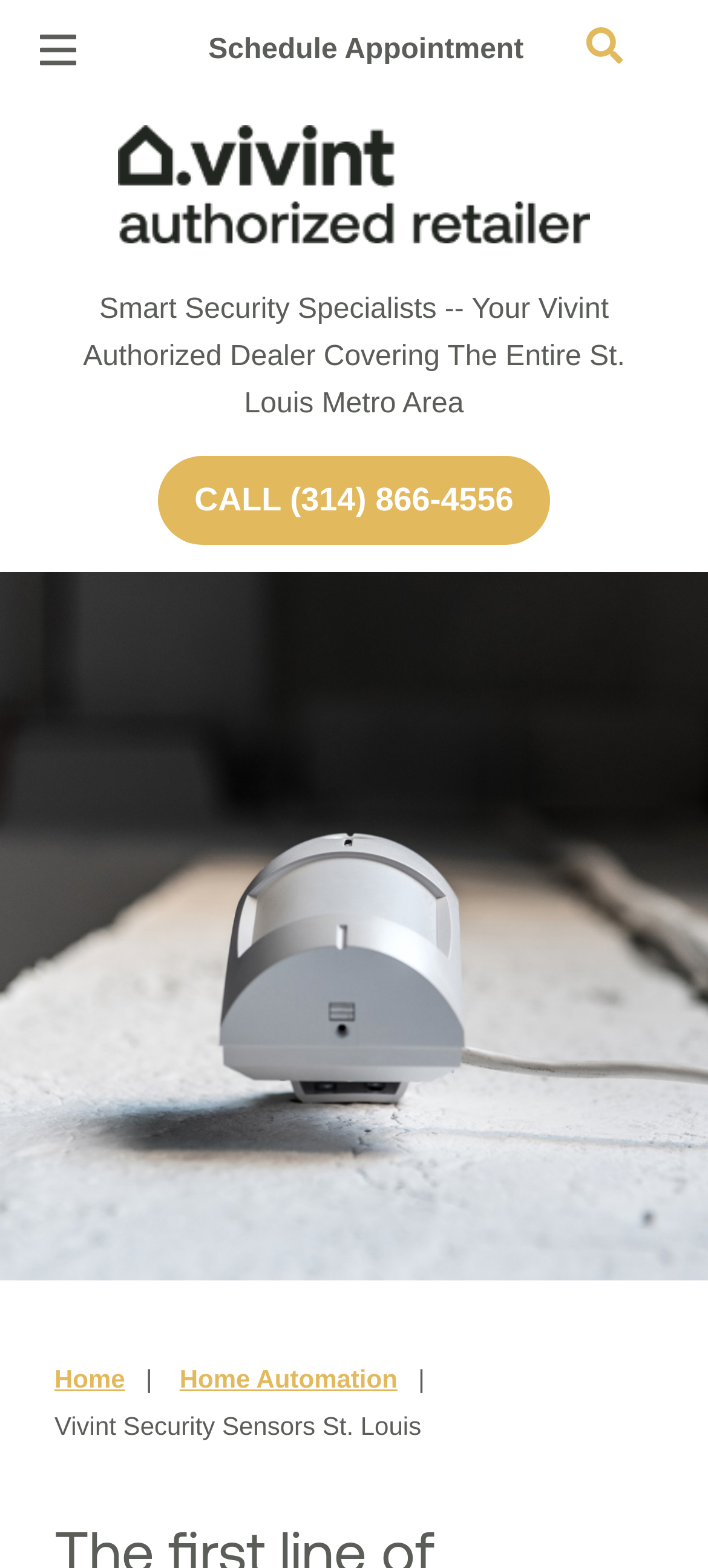Pinpoint the bounding box coordinates for the area that should be clicked to perform the following instruction: "Open the menu".

[0.055, 0.018, 0.107, 0.045]